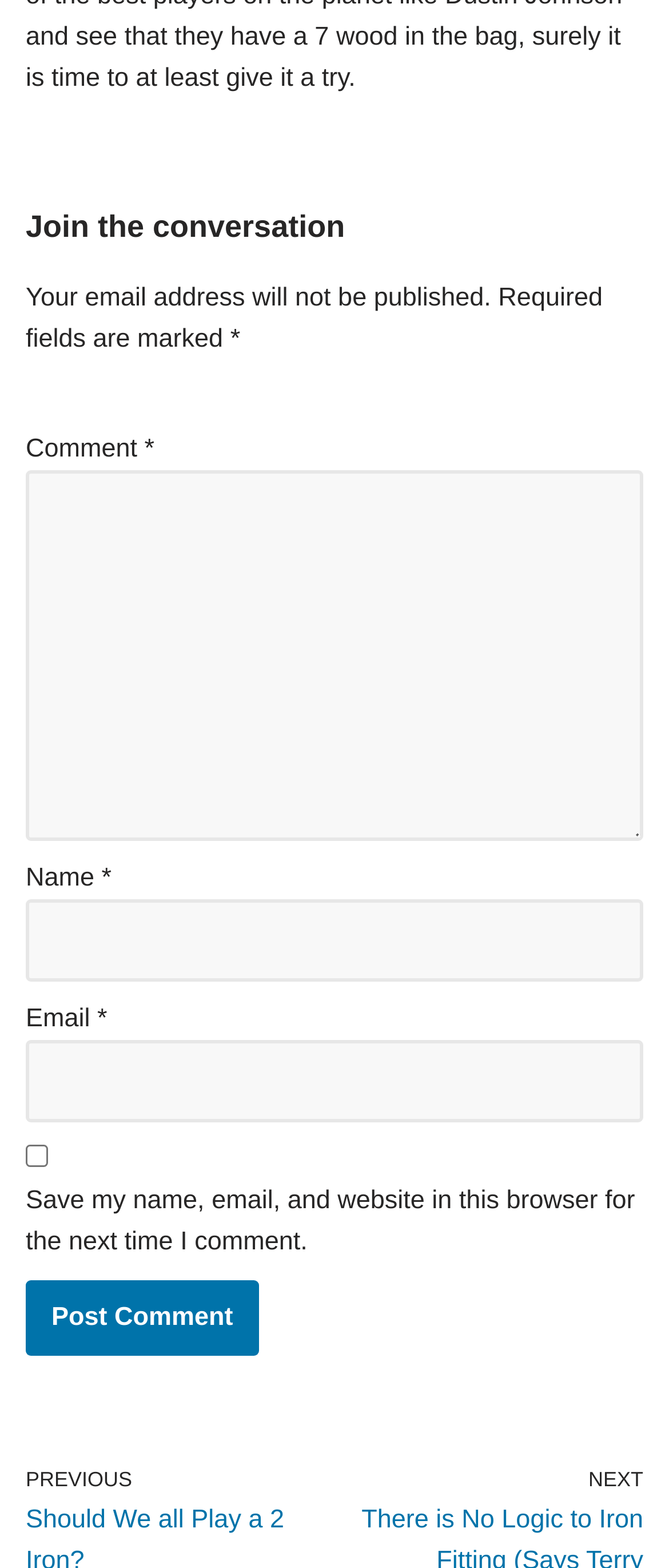What is the purpose of the text box labeled 'Comment'?
Observe the image and answer the question with a one-word or short phrase response.

Leave a comment